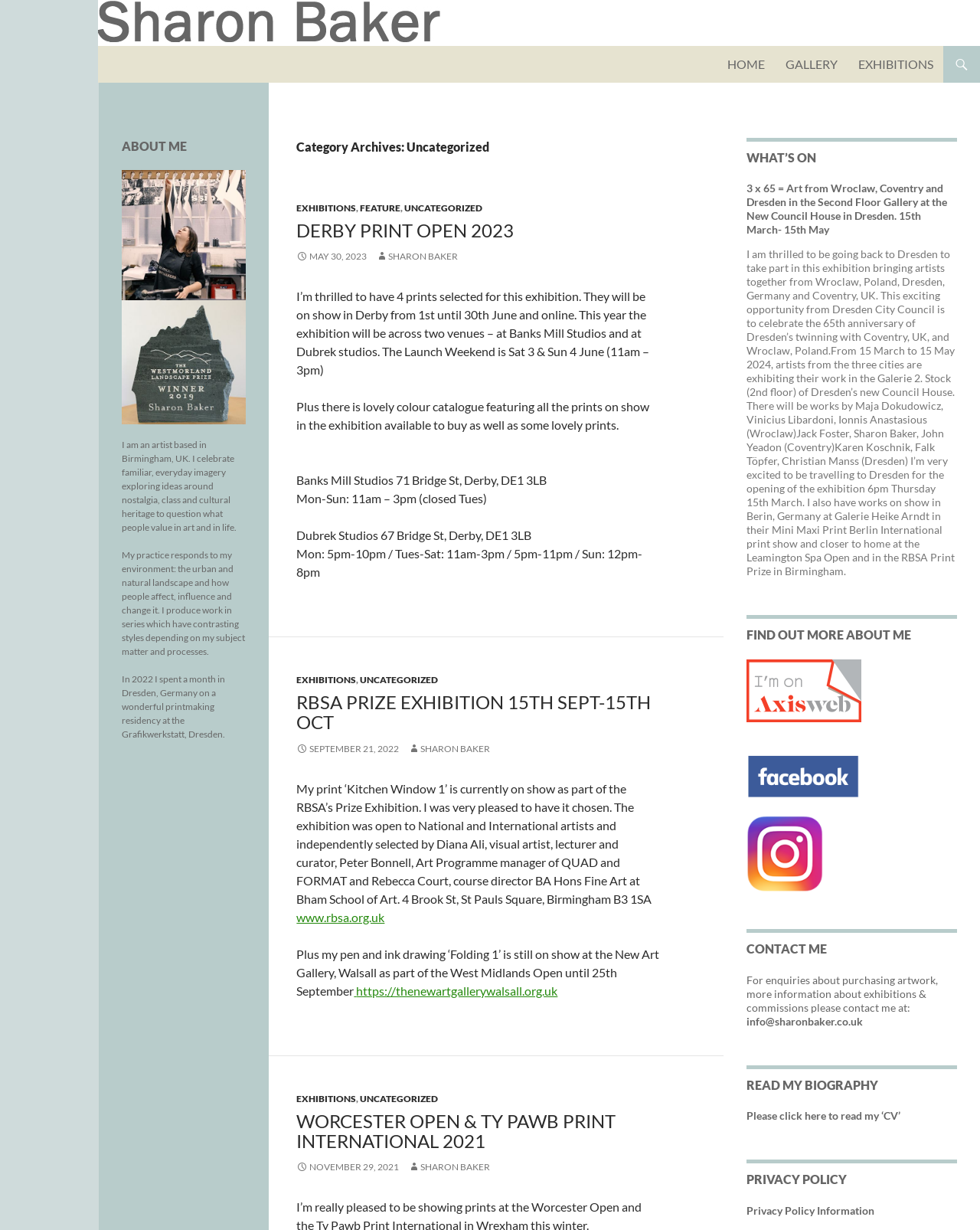Find the bounding box coordinates of the element's region that should be clicked in order to follow the given instruction: "contact the artist". The coordinates should consist of four float numbers between 0 and 1, i.e., [left, top, right, bottom].

[0.762, 0.825, 0.881, 0.835]